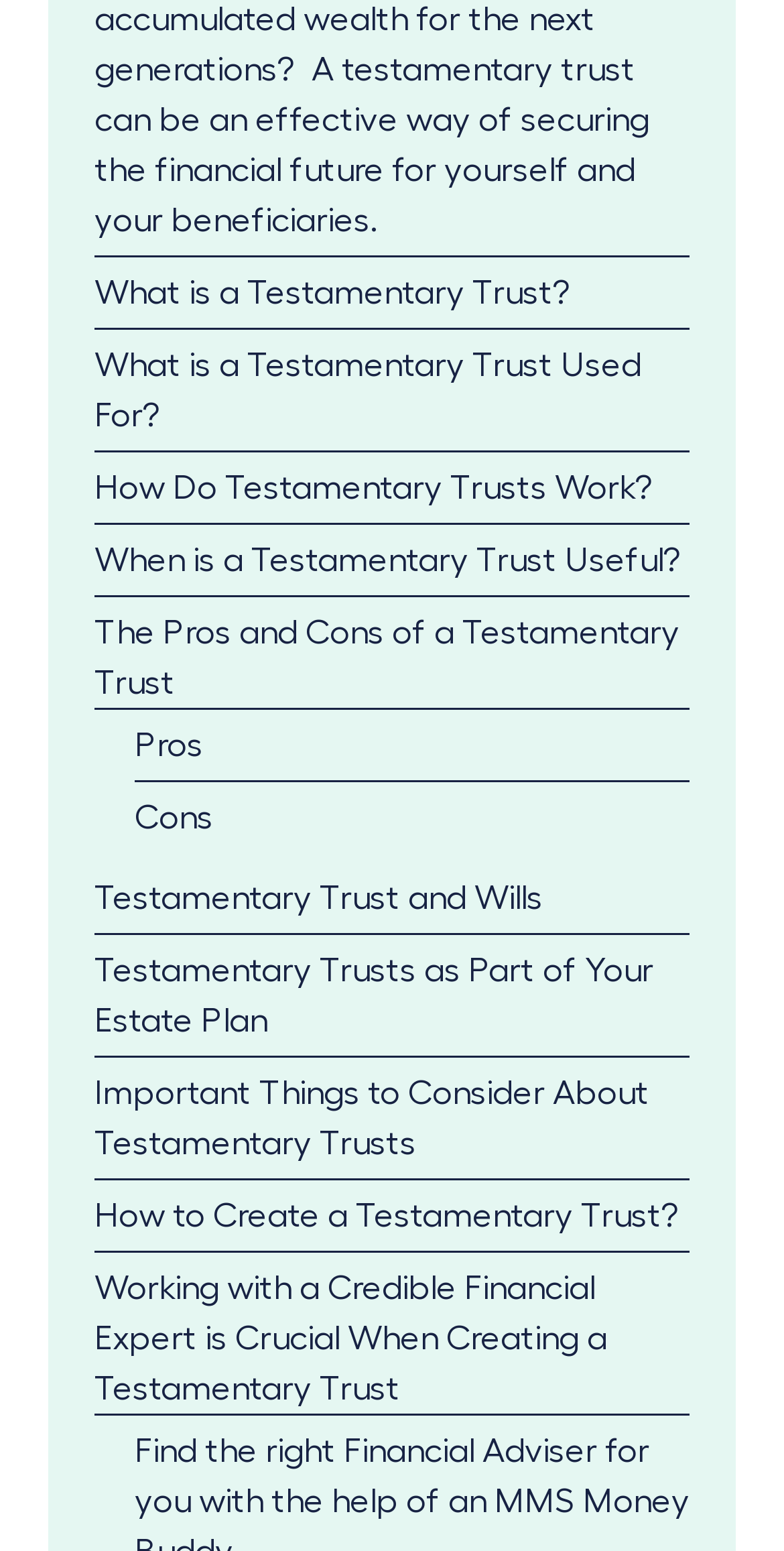Kindly determine the bounding box coordinates for the area that needs to be clicked to execute this instruction: "Discover when a Testamentary Trust is useful".

[0.121, 0.35, 0.869, 0.372]